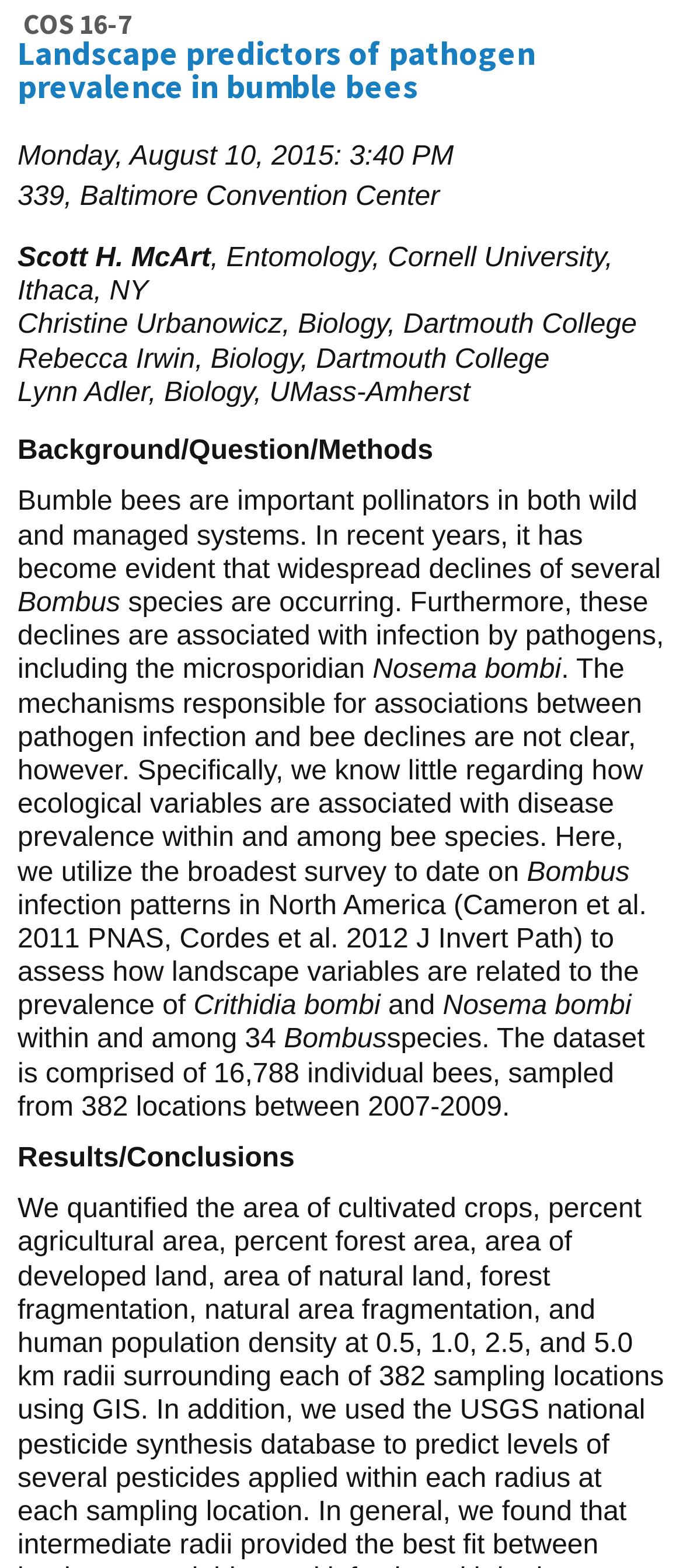Where is the presentation taking place?
Look at the image and respond to the question as thoroughly as possible.

I found the location of the presentation by looking at the text element that contains the address '339, Baltimore Convention Center', which is located below the title of the presentation.